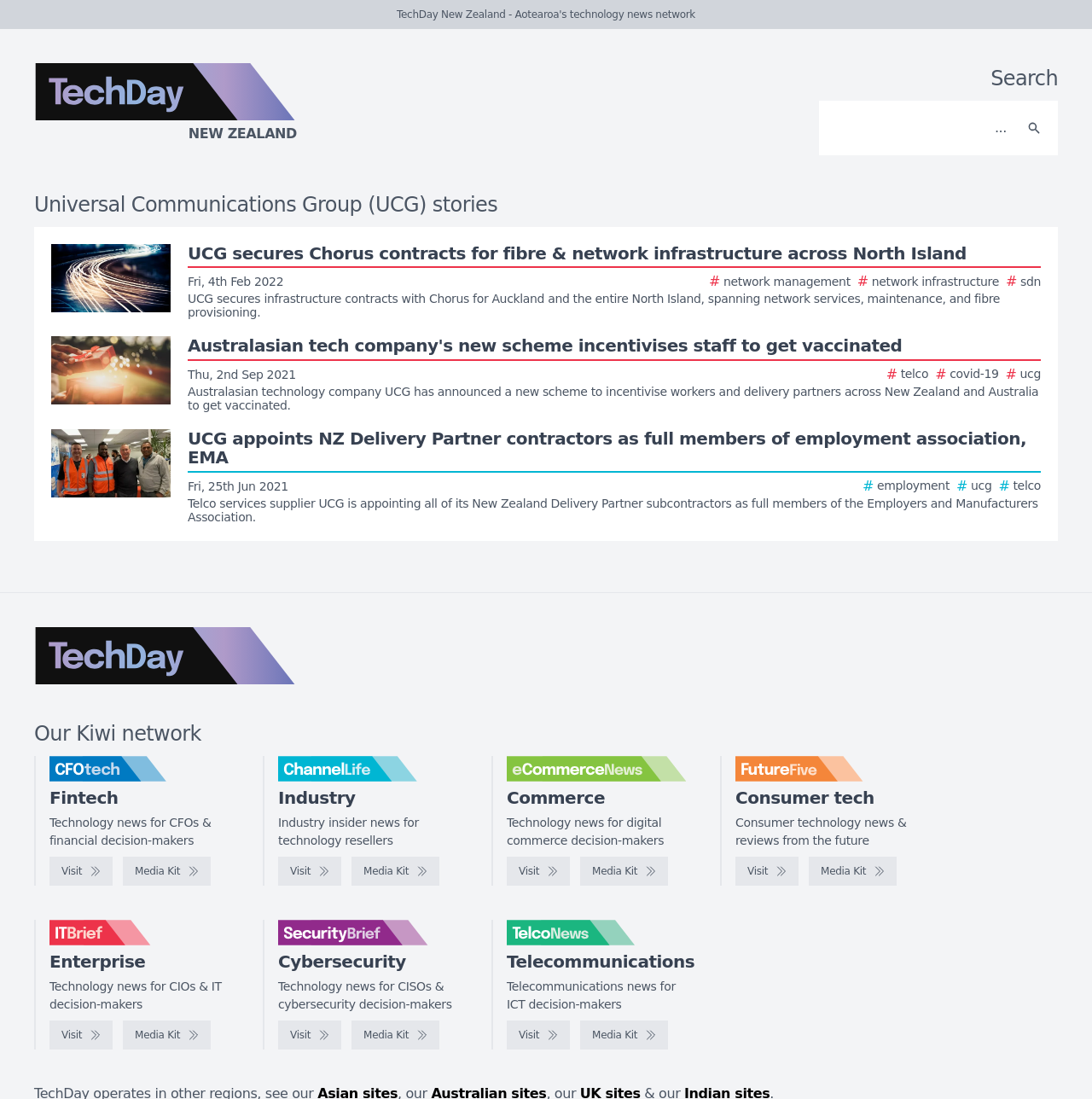What is the logo on the top left corner? Refer to the image and provide a one-word or short phrase answer.

TechDay New Zealand logo